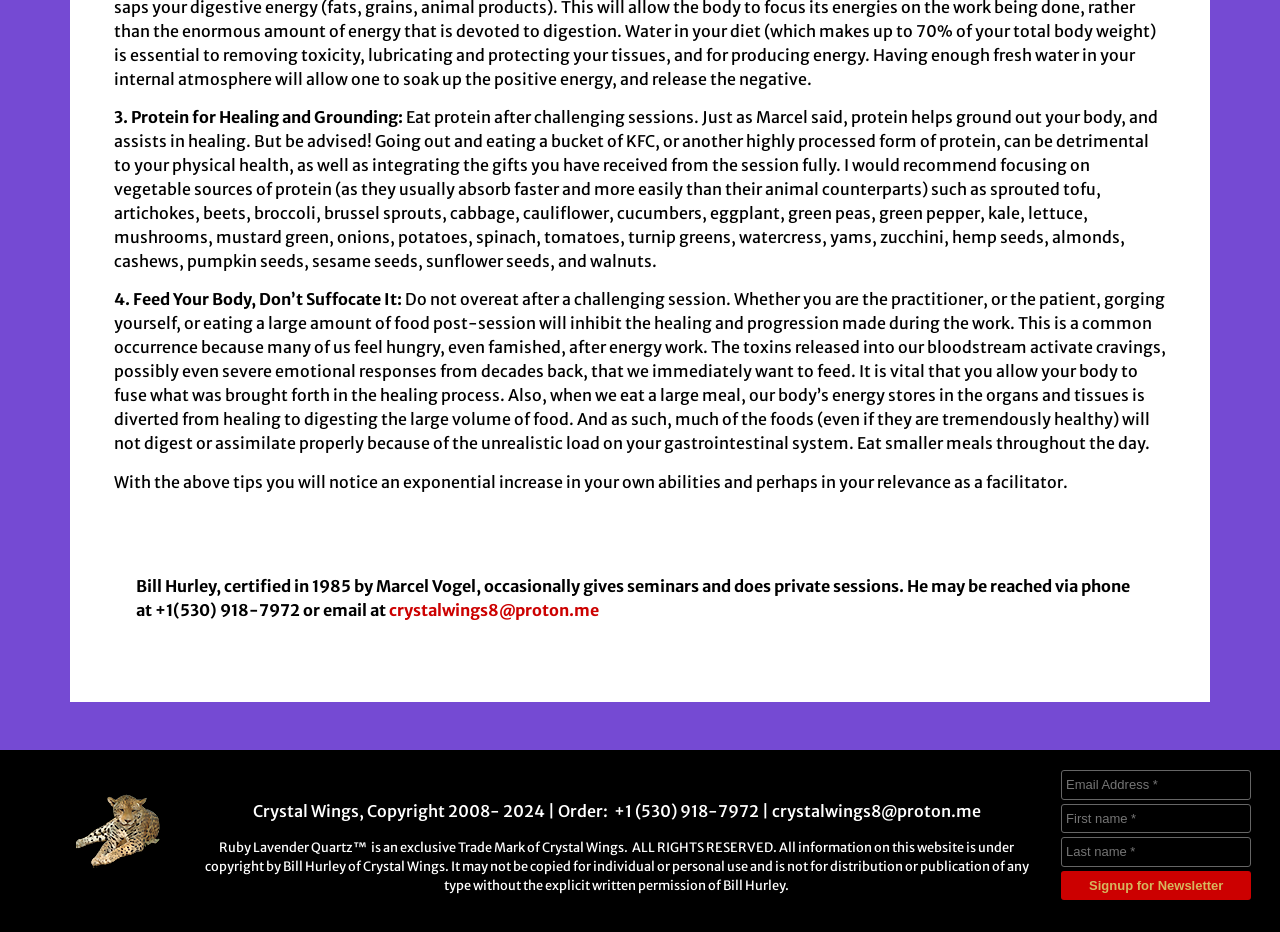What is the recommended source of protein after a challenging session?
Please answer the question as detailed as possible based on the image.

According to the text, it is recommended to focus on vegetable sources of protein, such as sprouted tofu, artichokes, beets, broccoli, and others, as they usually absorb faster and more easily than their animal counterparts.